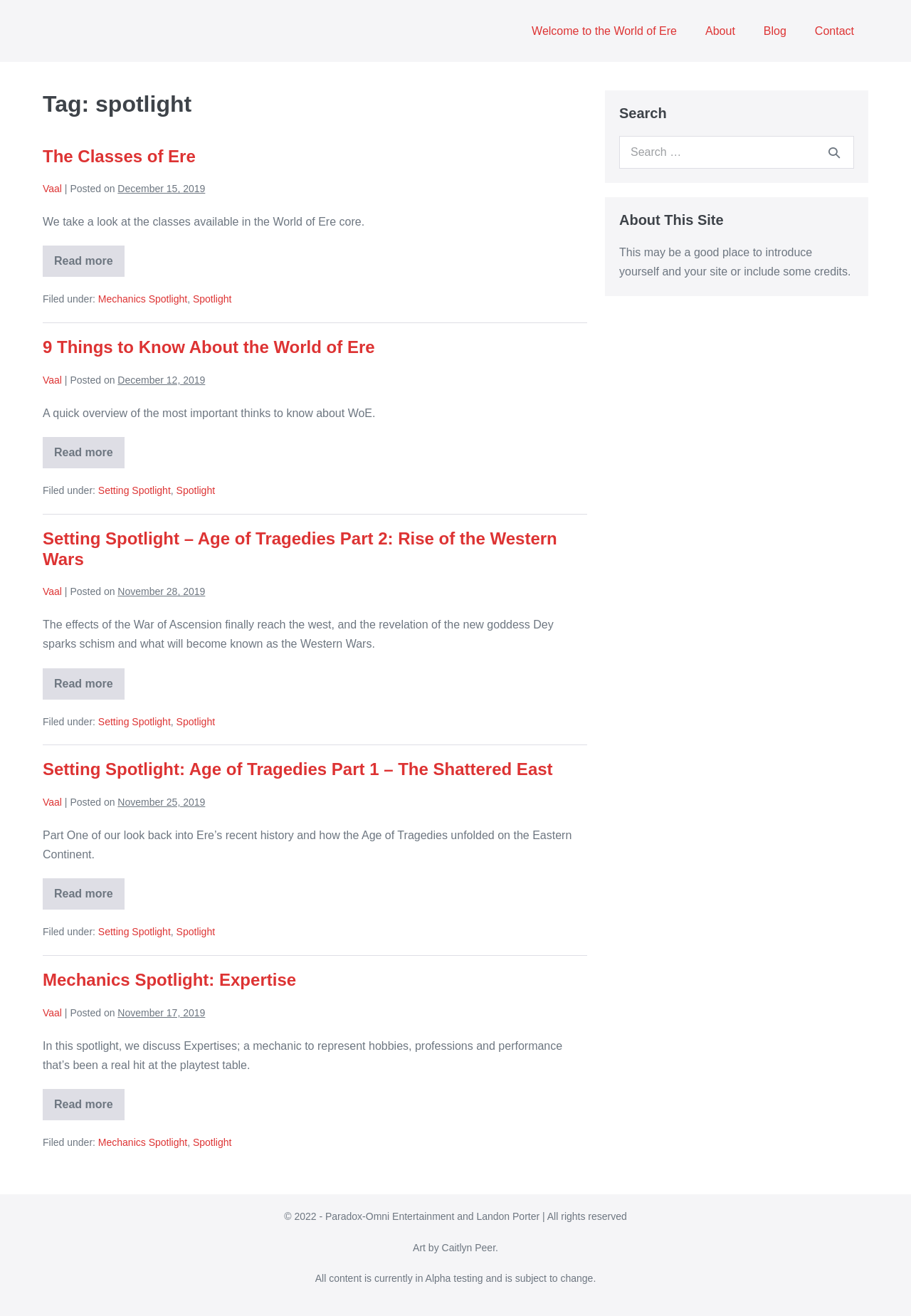Identify the bounding box coordinates for the element you need to click to achieve the following task: "Read more about 'Mechanics Spotlight: Expertise'". The coordinates must be four float values ranging from 0 to 1, formatted as [left, top, right, bottom].

[0.047, 0.737, 0.325, 0.752]